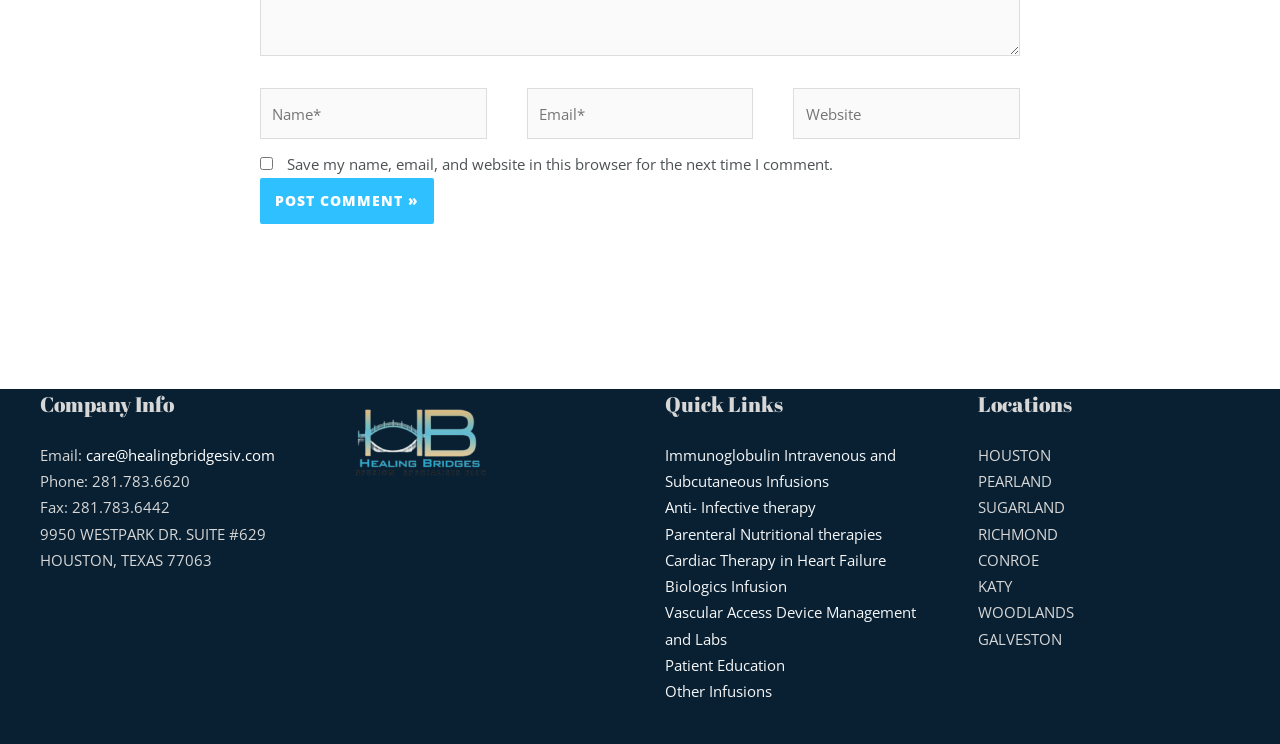What is the purpose of the checkbox? Examine the screenshot and reply using just one word or a brief phrase.

Save comment info